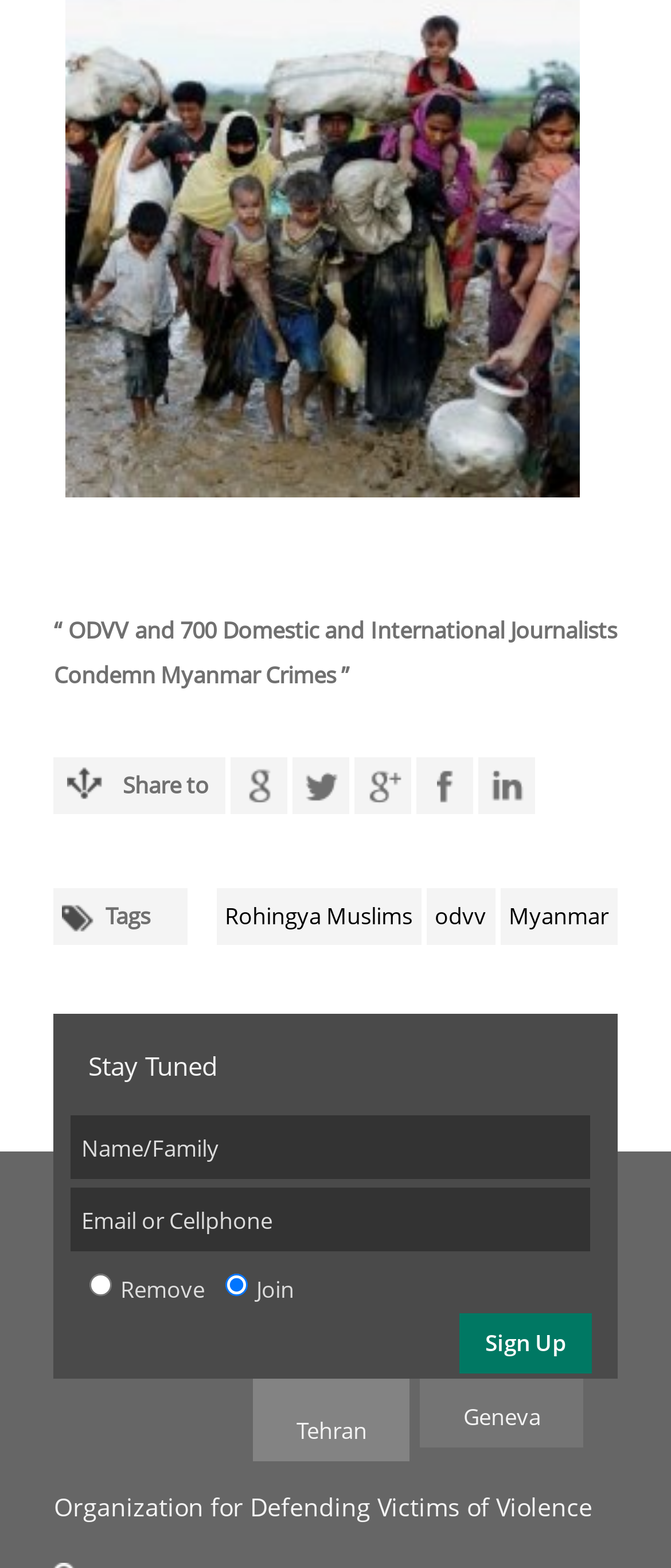What is the default option for the radio button?
Based on the image, answer the question in a detailed manner.

I examined the radio buttons on the webpage and found that the 'Join' option is checked by default, indicating that it is the default option.